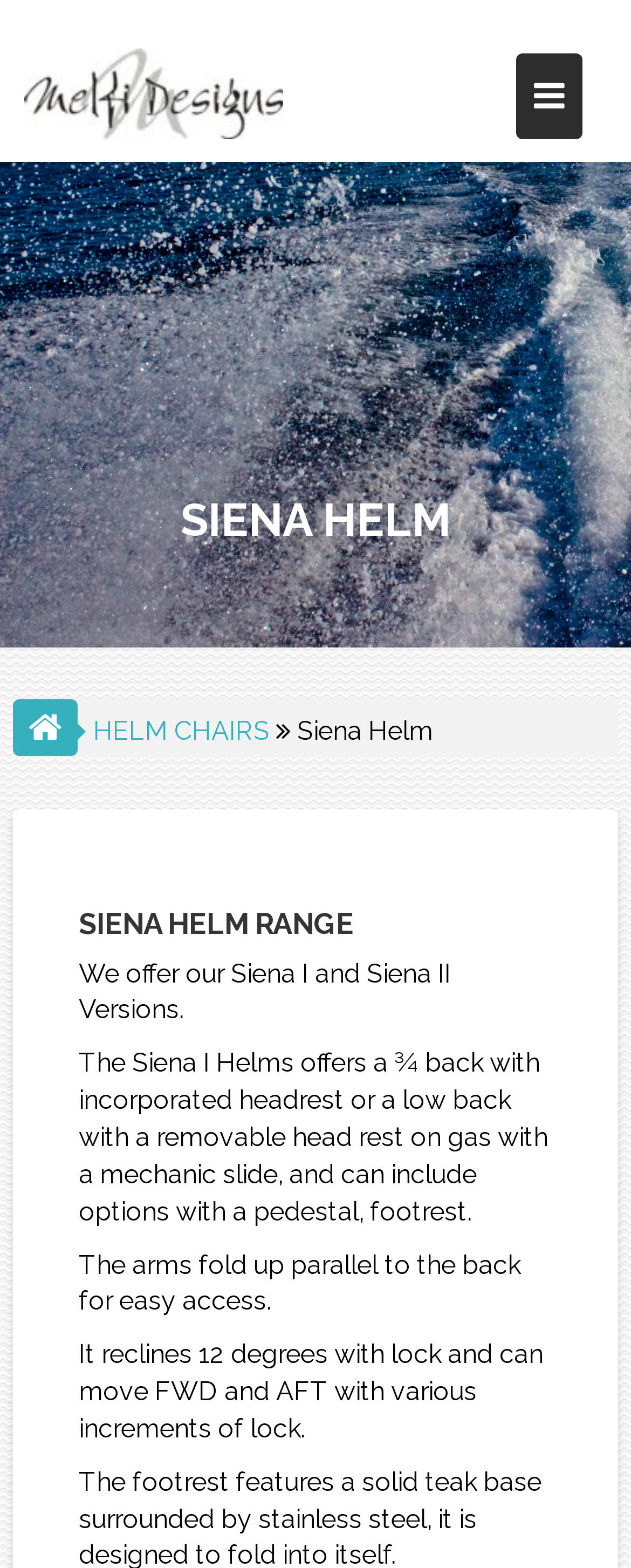Give a one-word or short-phrase answer to the following question: 
What are the two versions of Siena Helm mentioned?

Siena I and Siena II